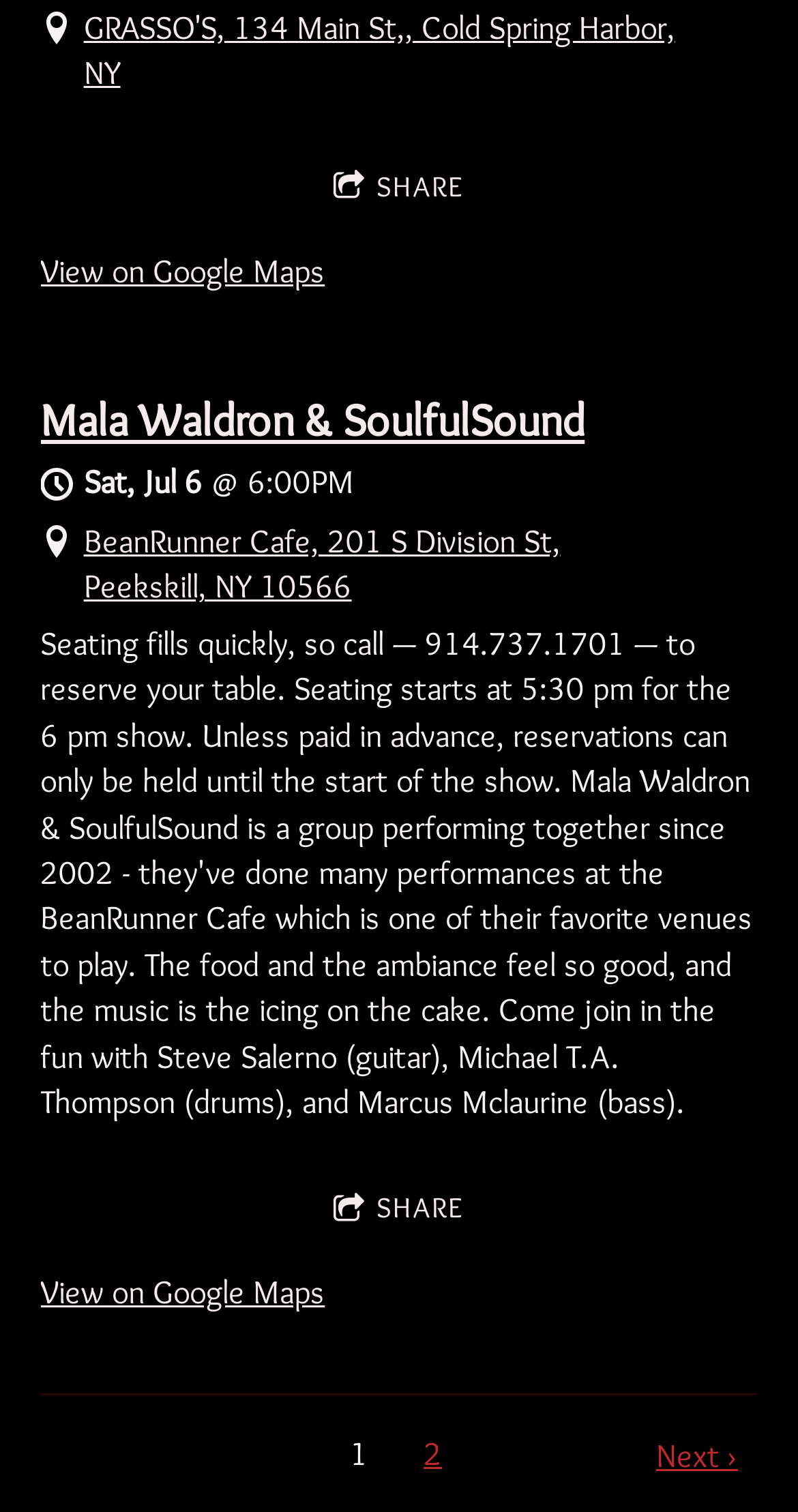Determine the bounding box coordinates for the area that needs to be clicked to fulfill this task: "View the event on July 6". The coordinates must be given as four float numbers between 0 and 1, i.e., [left, top, right, bottom].

[0.105, 0.306, 0.443, 0.332]